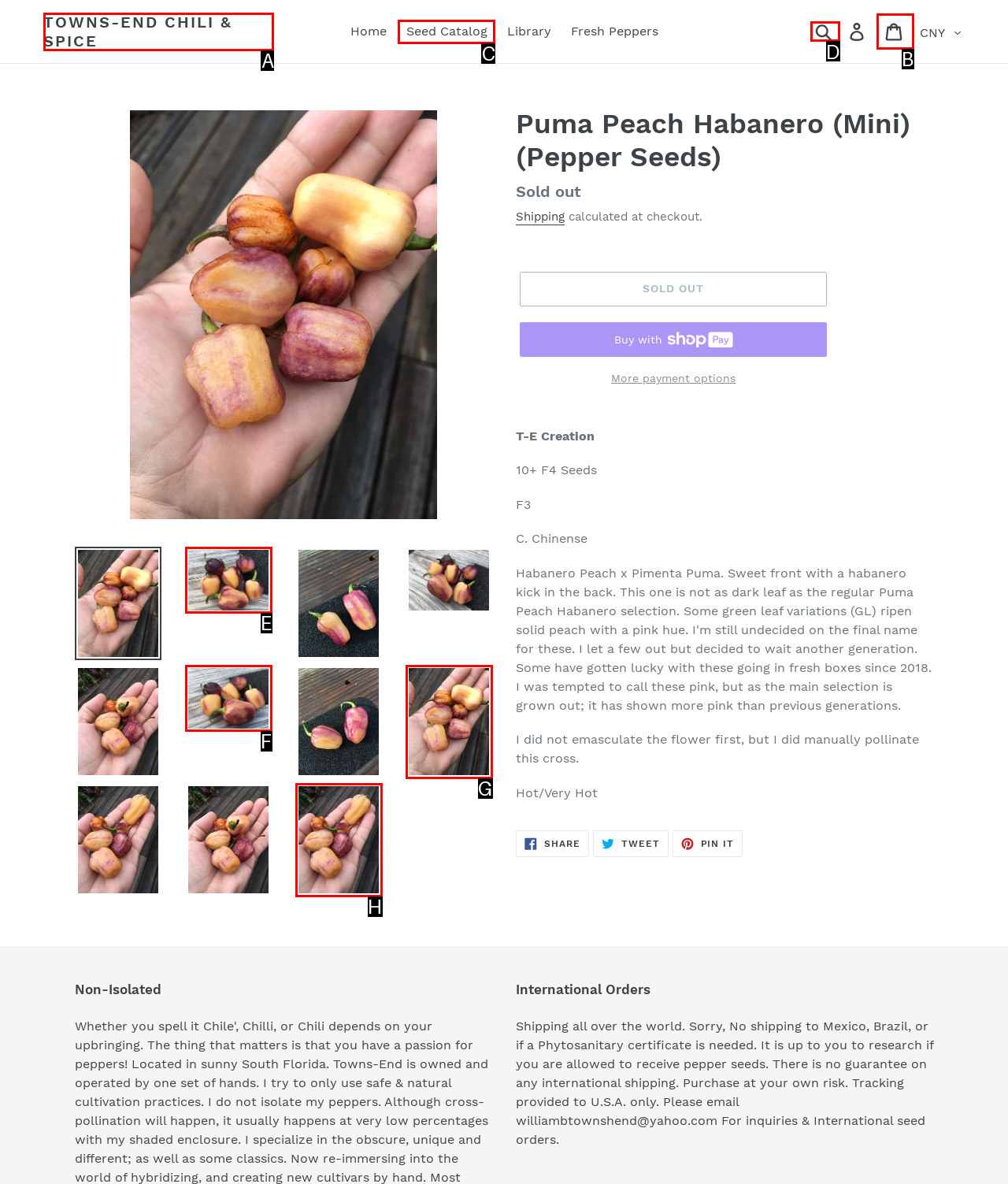Identify which lettered option completes the task: Click on the 'Search' button. Provide the letter of the correct choice.

D